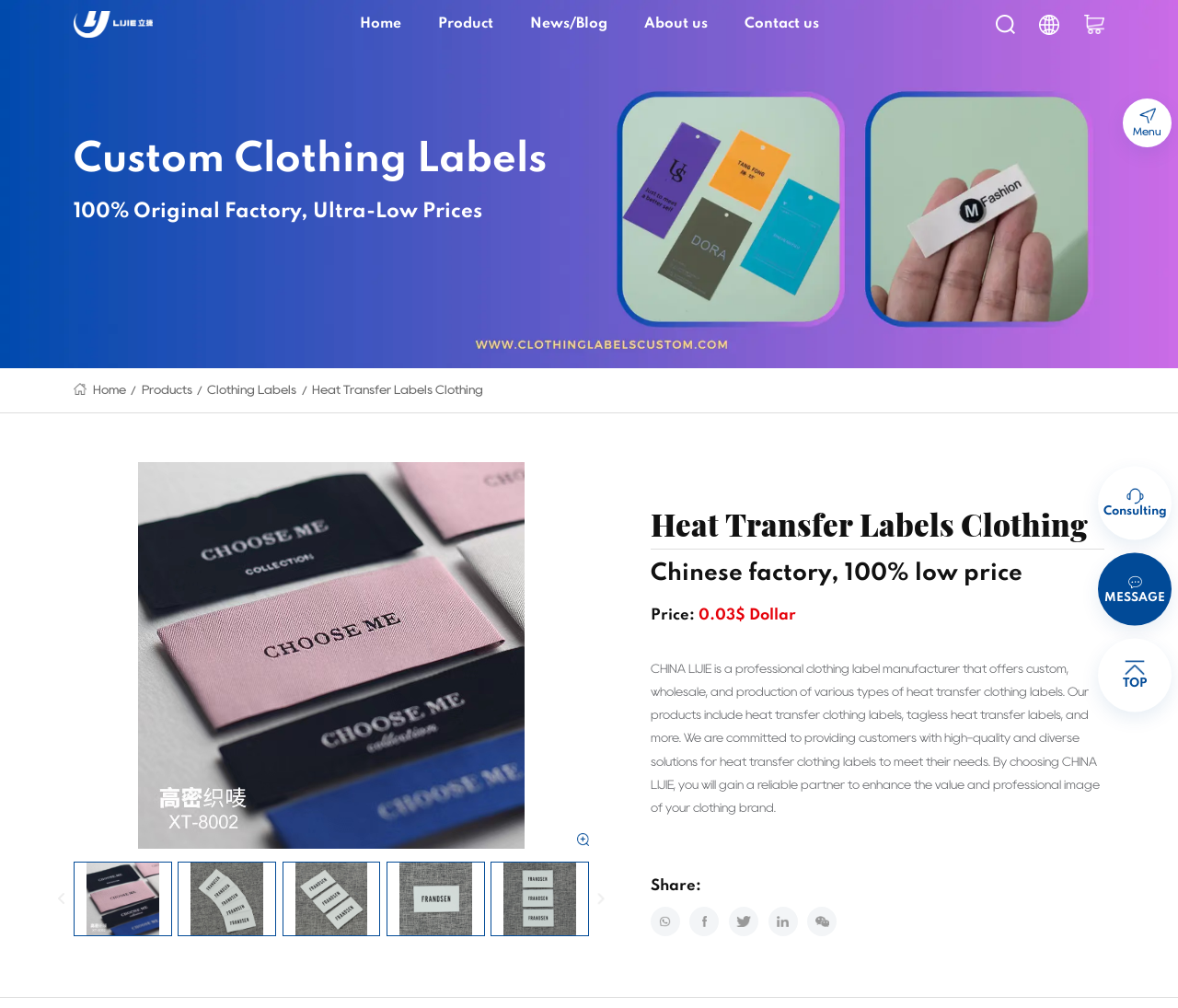Can you identify the bounding box coordinates of the clickable region needed to carry out this instruction: 'Check 'custom garment labels Consulting''? The coordinates should be four float numbers within the range of 0 to 1, stated as [left, top, right, bottom].

[0.932, 0.463, 0.995, 0.536]